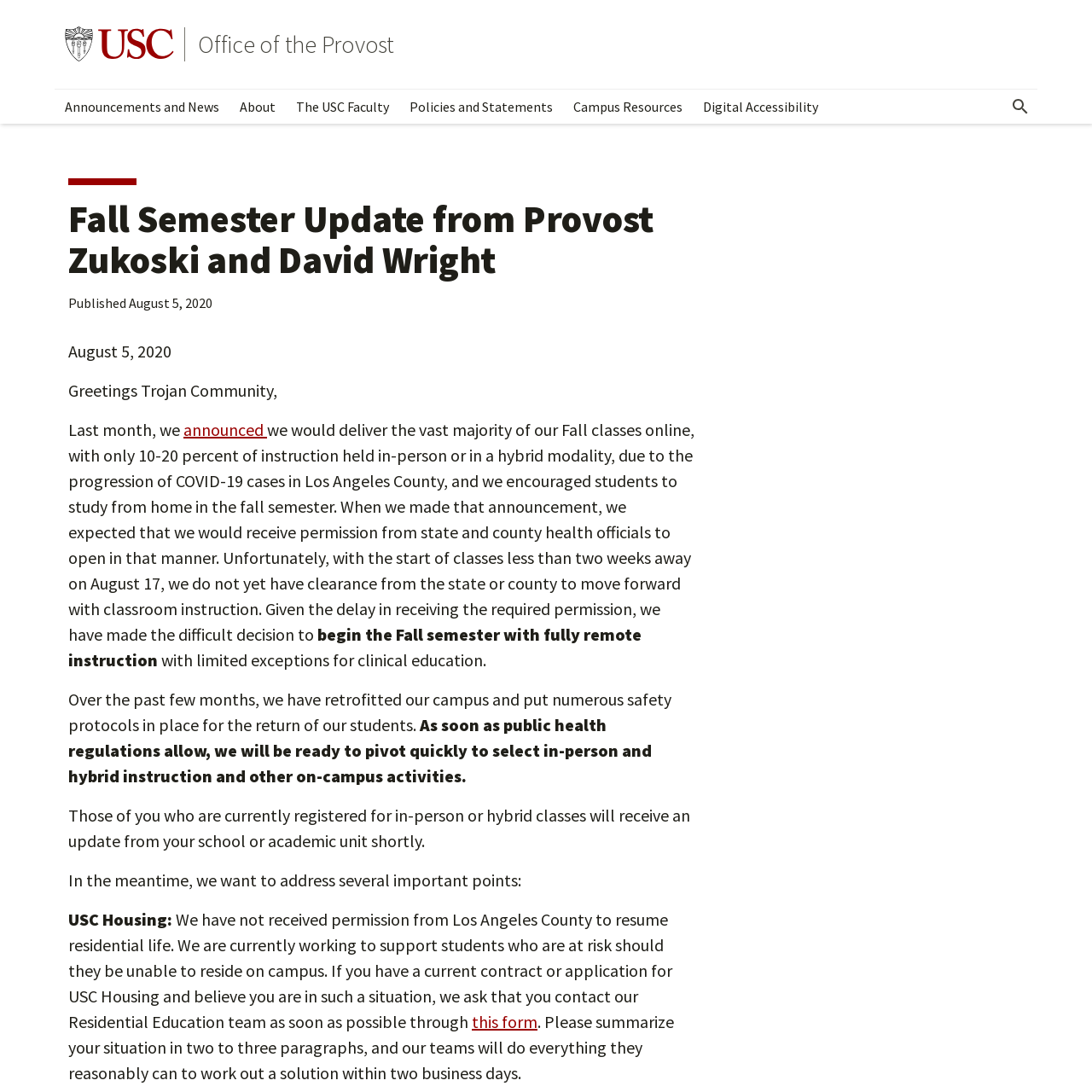Please determine the bounding box coordinates of the section I need to click to accomplish this instruction: "Go to USC homepage".

[0.059, 0.023, 0.159, 0.058]